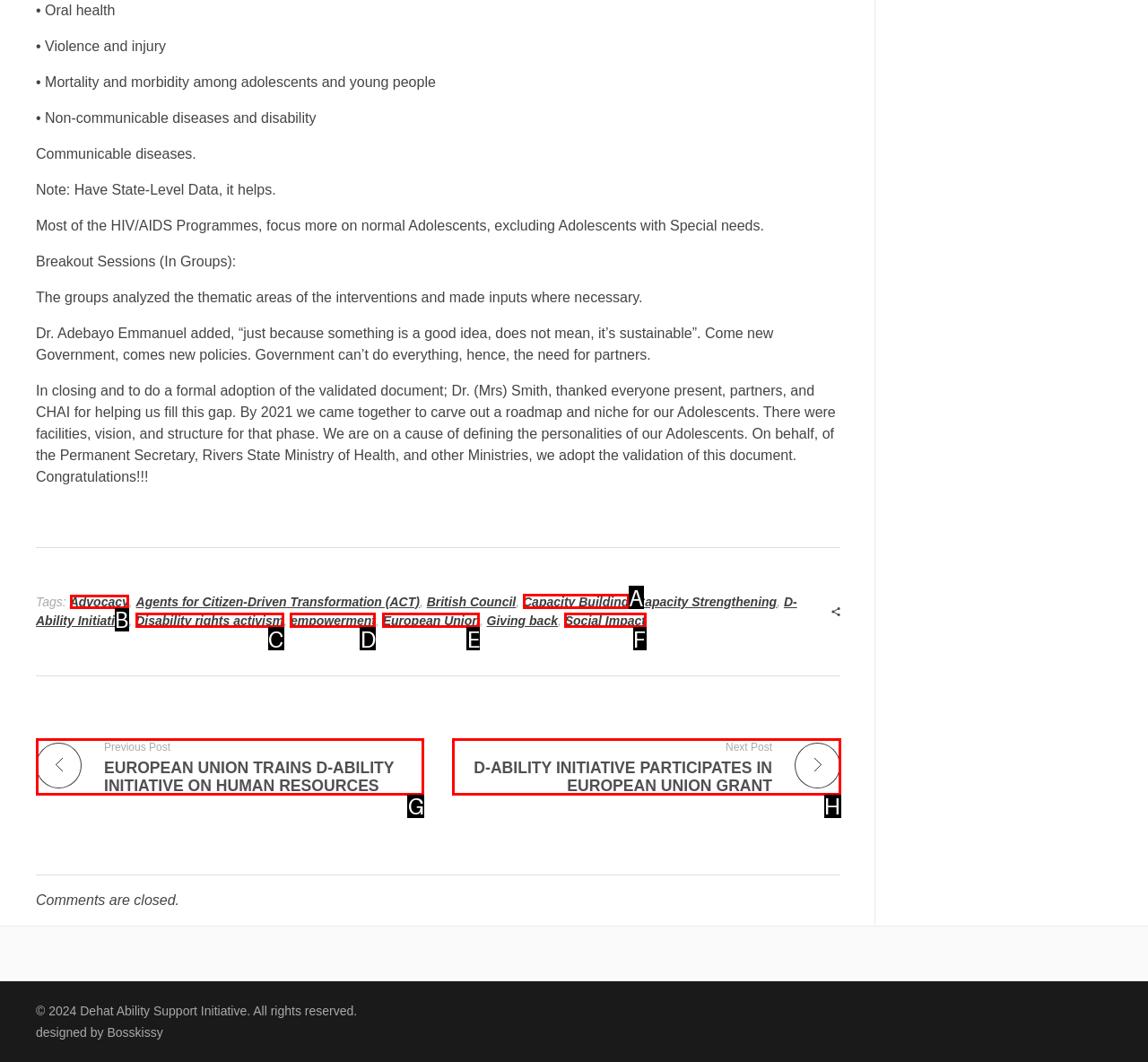Which HTML element should be clicked to perform the following task: Click on the 'Advocacy' tag
Reply with the letter of the appropriate option.

B